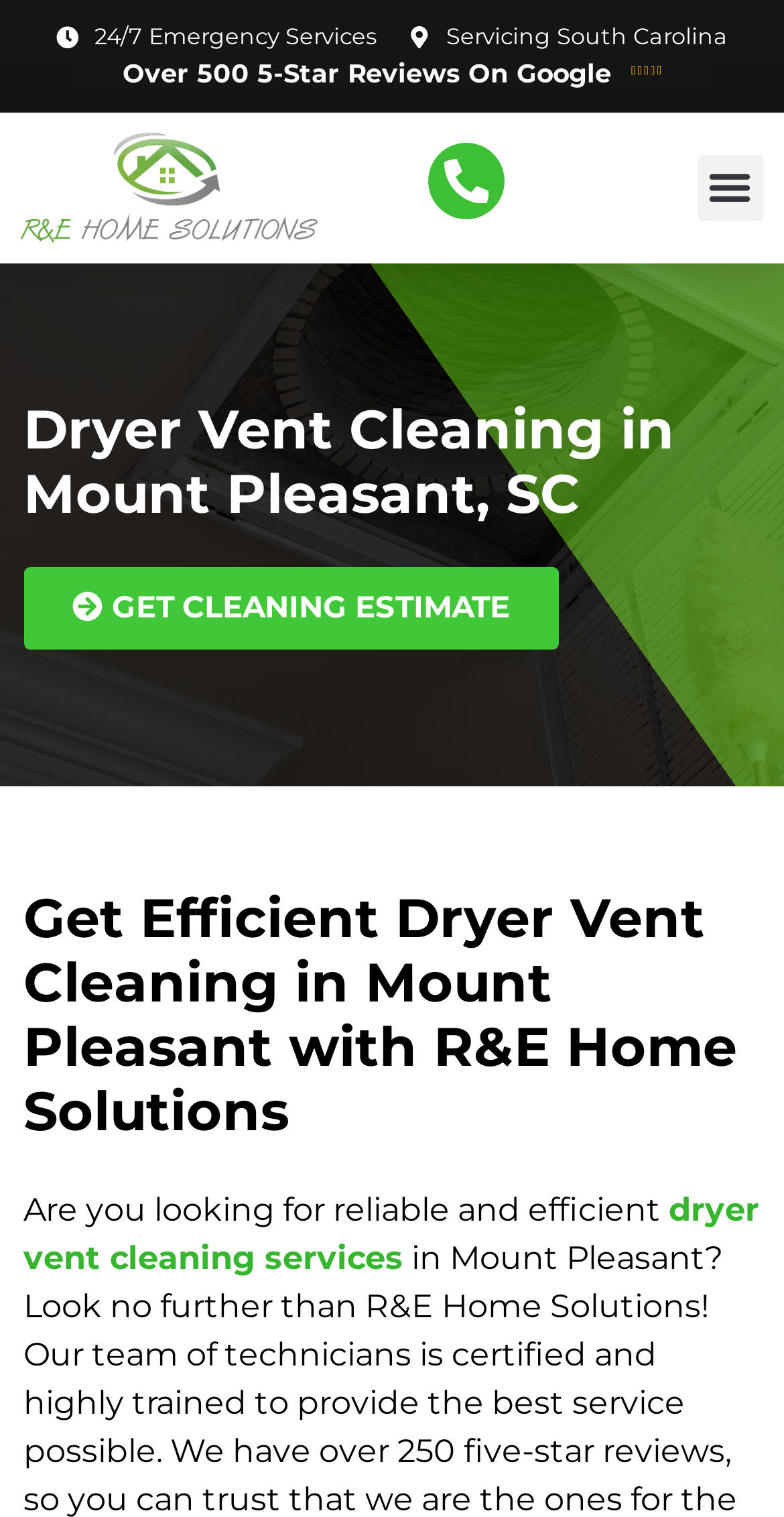Identify the text that serves as the heading for the webpage and generate it.

Dryer Vent Cleaning in Mount Pleasant, SC